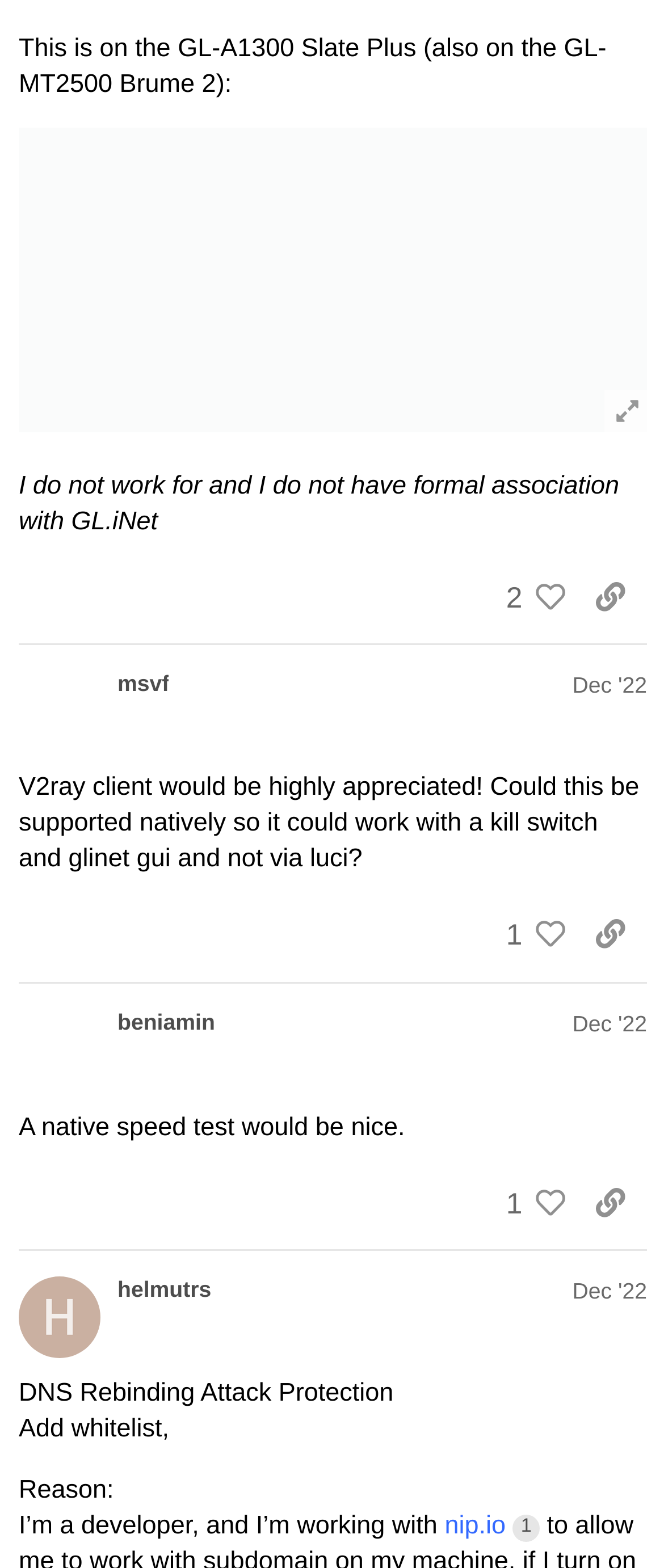Please predict the bounding box coordinates of the element's region where a click is necessary to complete the following instruction: "Copy a link to this post to clipboard". The coordinates should be represented by four float numbers between 0 and 1, i.e., [left, top, right, bottom].

[0.864, 0.651, 0.974, 0.692]